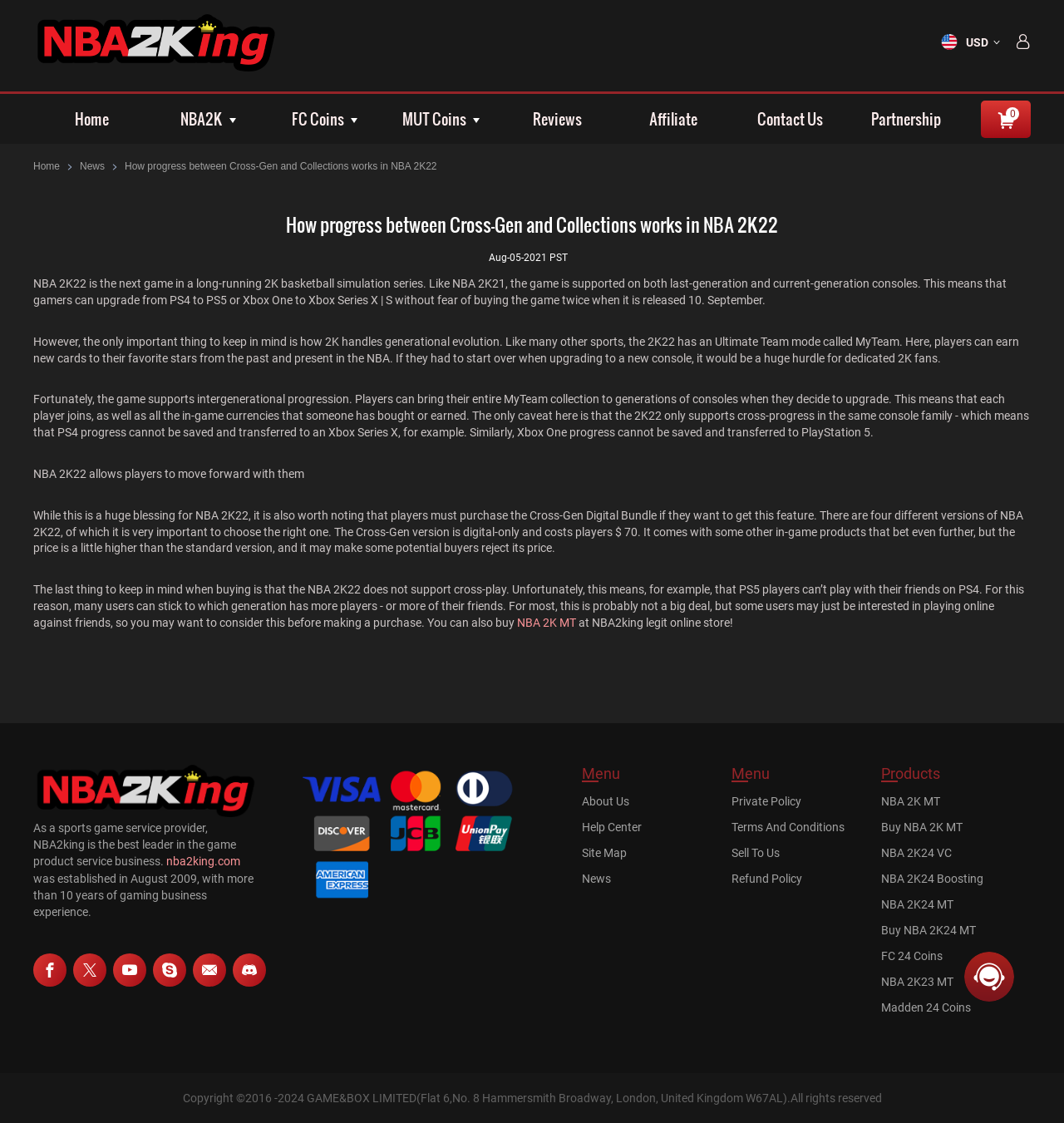Generate a comprehensive caption for the webpage you are viewing.

This webpage is about NBA 2K22, a basketball simulation game, and its features, particularly the progress between Cross-Gen and Collections. At the top, there is a heading with the website's name, "www.nba2king.com", accompanied by an image and a link to the website. Below it, there are several links to different sections of the website, including "Home", "News", and "Reviews".

The main content of the webpage is divided into several sections. The first section explains how NBA 2K22 handles generational evolution, specifically how players can bring their entire MyTeam collection to new consoles. The text is accompanied by a heading that summarizes the main point.

The next section discusses the importance of purchasing the Cross-Gen Digital Bundle to access this feature. It also mentions that the game does not support cross-play, which means players on different consoles cannot play together.

At the bottom of the webpage, there are several links to other sections of the website, including "About Us", "Help Center", and "Site Map". There are also links to different products, such as "NBA 2K MT" and "FC 24 Coins". Additionally, there is a section with copyright information and a link to the company's address.

On the right side of the webpage, there are several links to different currencies, including "USD", and a "Log in" button. There is also a section with social media links and a "Menu" button that expands to show more links.

Overall, the webpage is focused on providing information about NBA 2K22 and its features, as well as promoting the website's products and services.